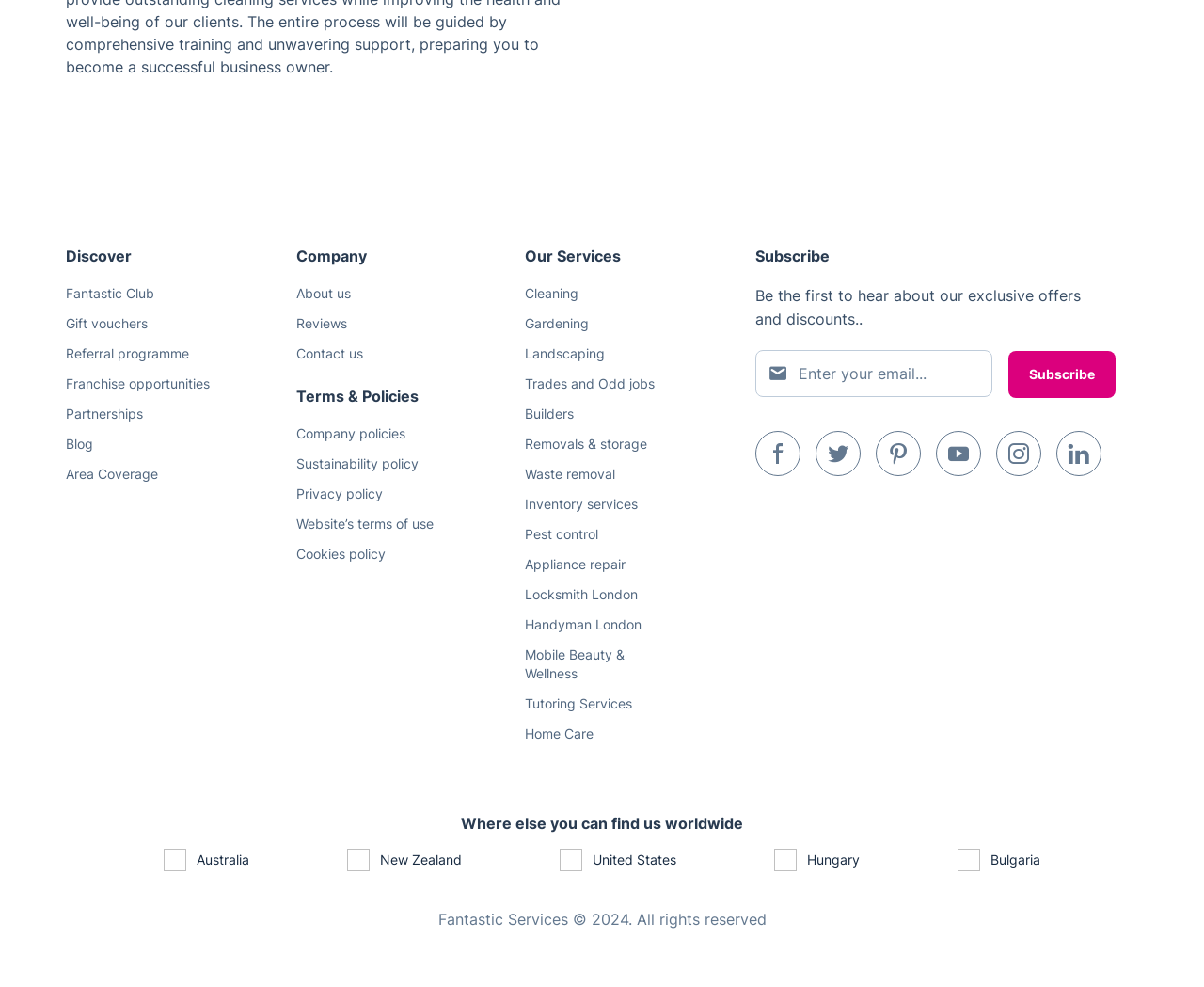Analyze the image and answer the question with as much detail as possible: 
What social media platforms is Fantastic Services available on?

I found a section with links to various social media platforms, including Facebook, Twitter, Pinterest, YouTube, Instagram, and Linkedin, indicating that Fantastic Services is available on these platforms.